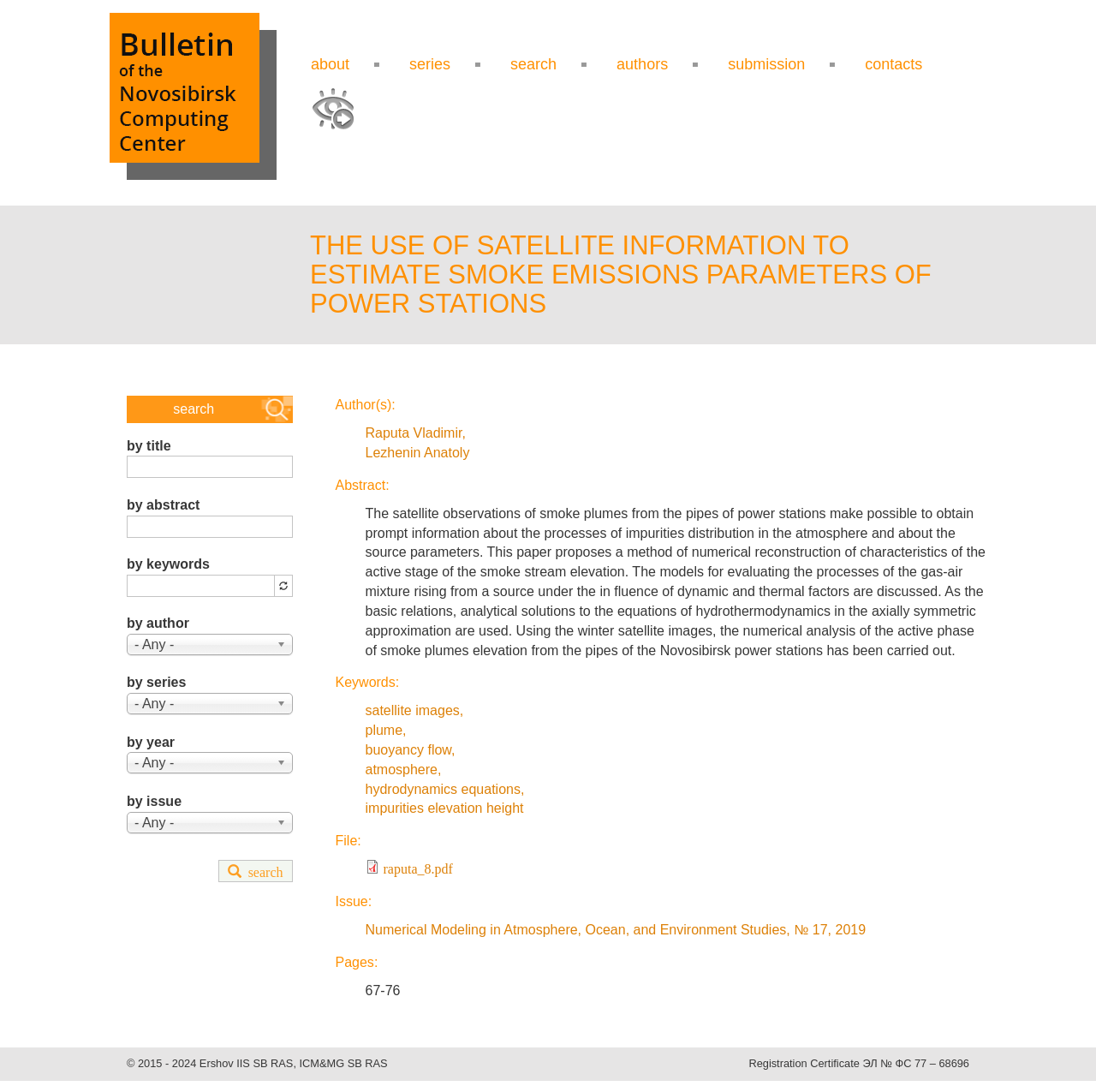Reply to the question with a single word or phrase:
What is the file format of the downloadable file?

pdf